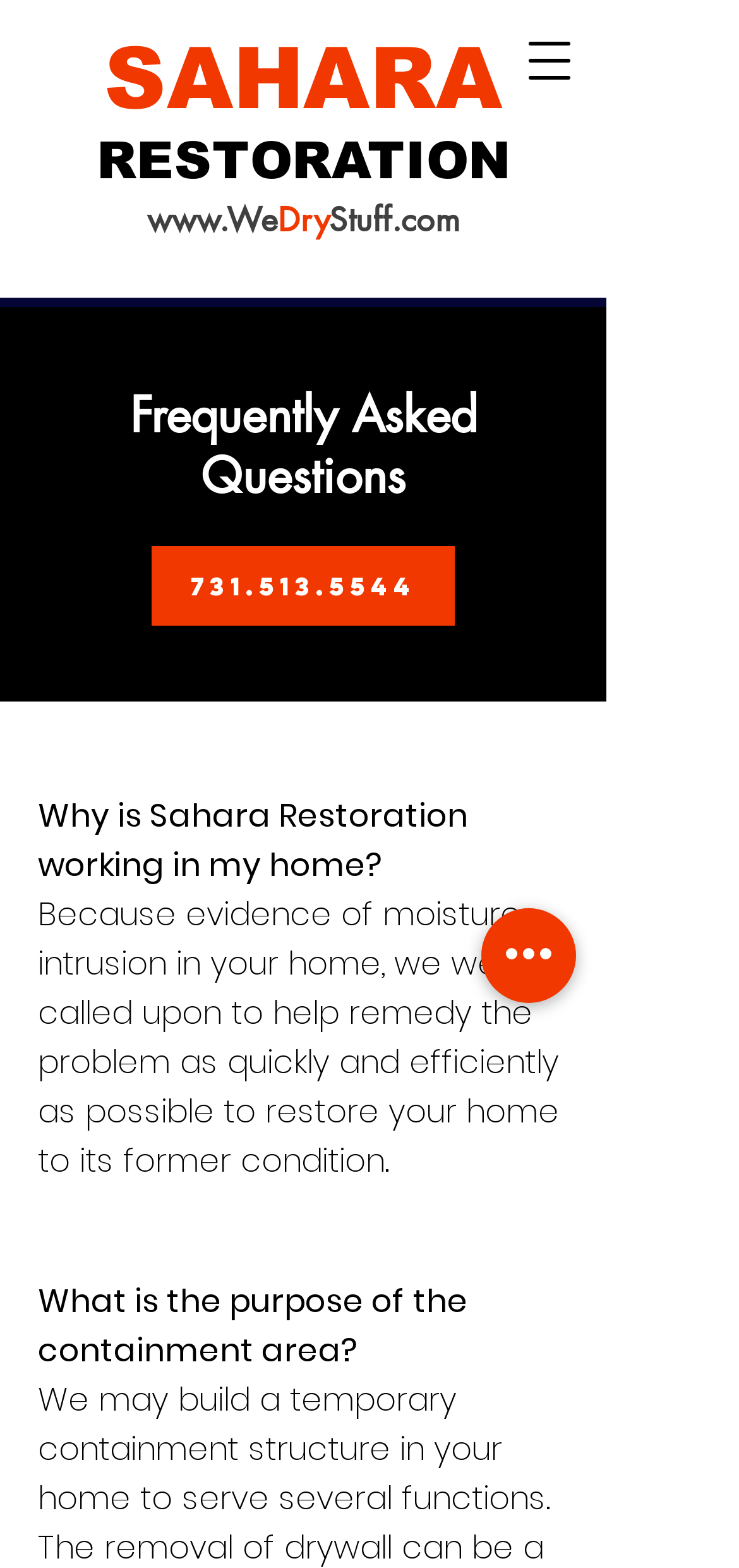Given the element description, predict the bounding box coordinates in the format (top-left x, top-left y, bottom-right x, bottom-right y), using floating point numbers between 0 and 1: RESTORATION

[0.131, 0.085, 0.69, 0.121]